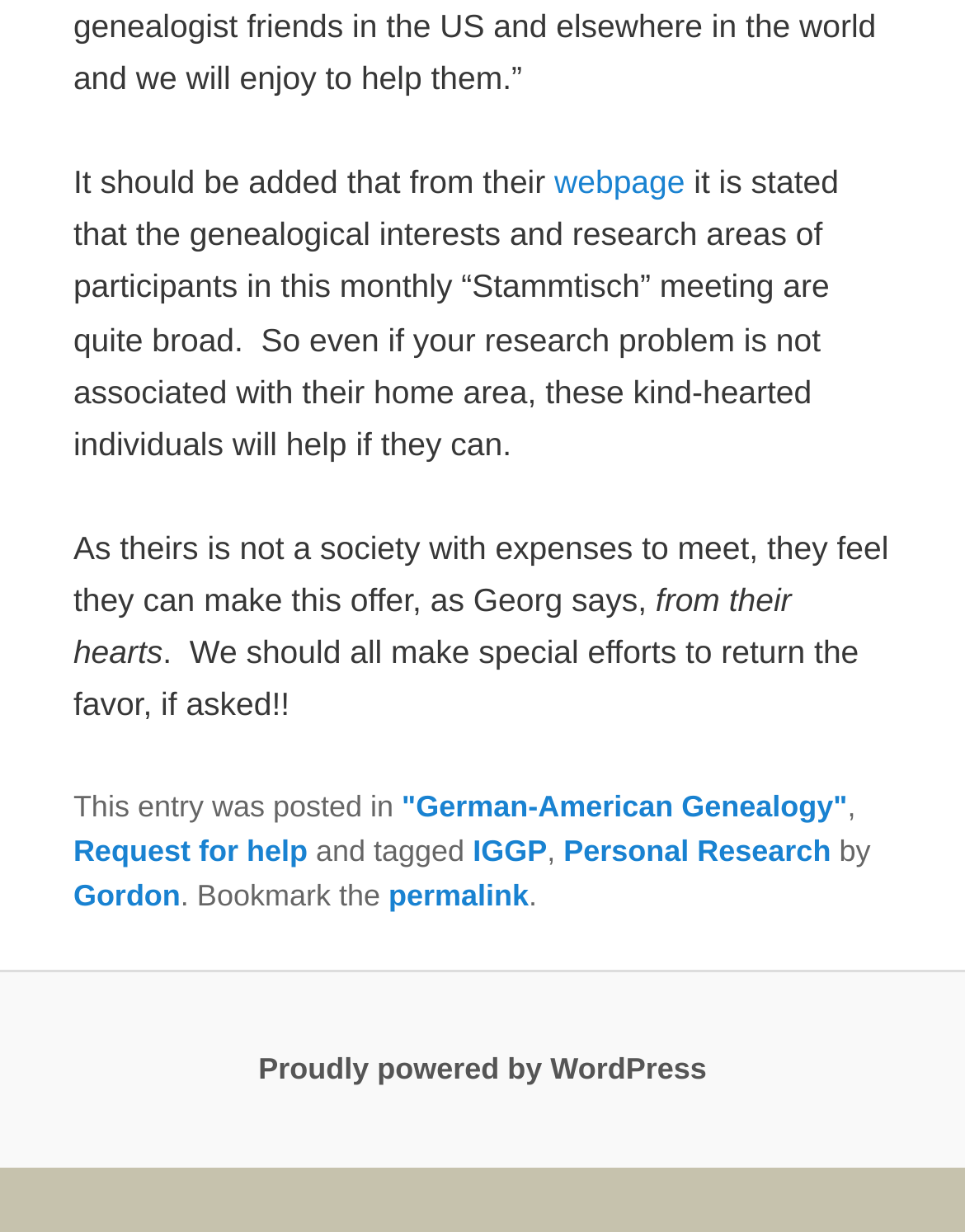What is the purpose of the 'Stammtisch' meeting?
Based on the image content, provide your answer in one word or a short phrase.

Help with research